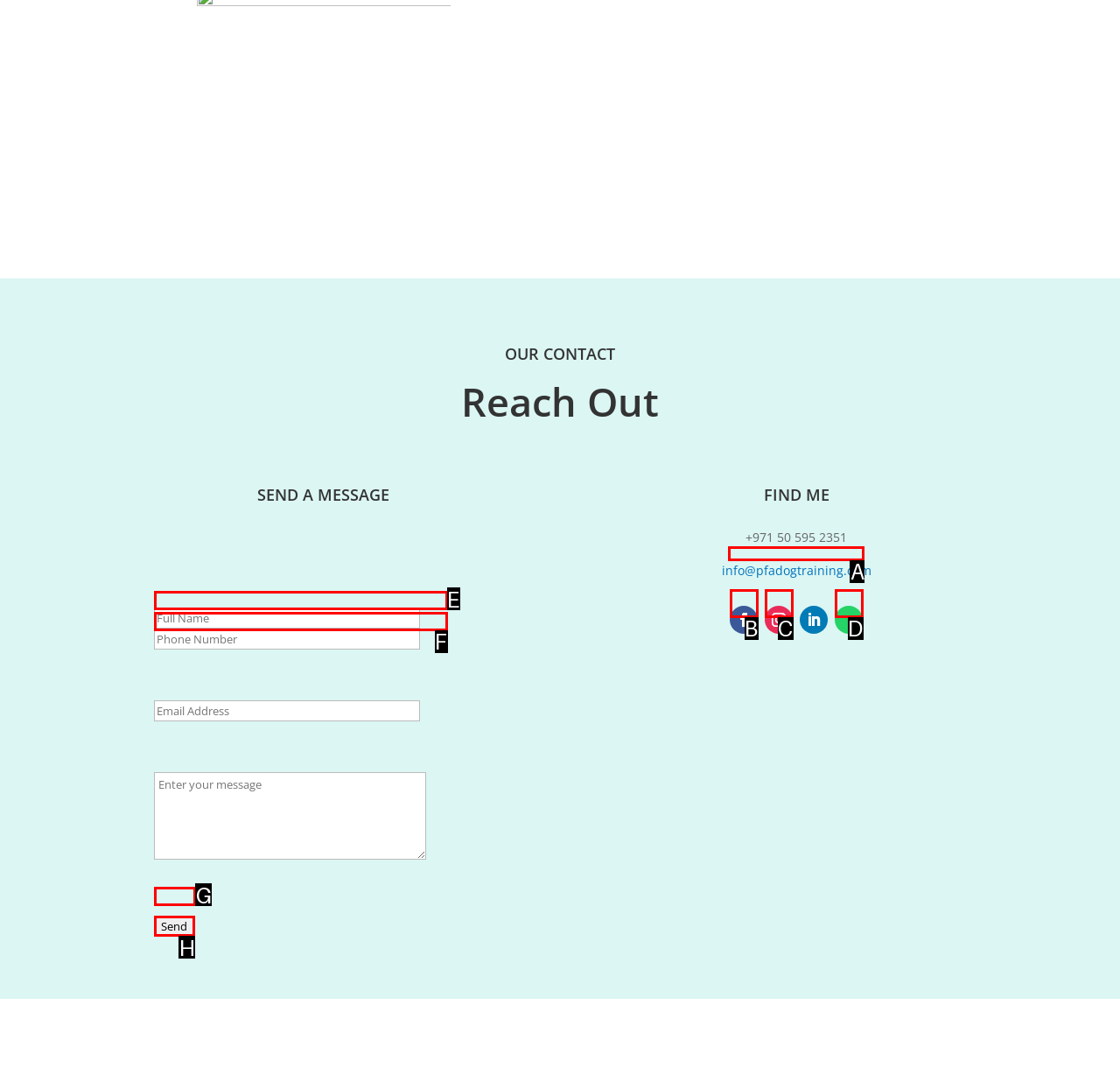Choose the letter that corresponds to the correct button to accomplish the task: Click send
Reply with the letter of the correct selection only.

H